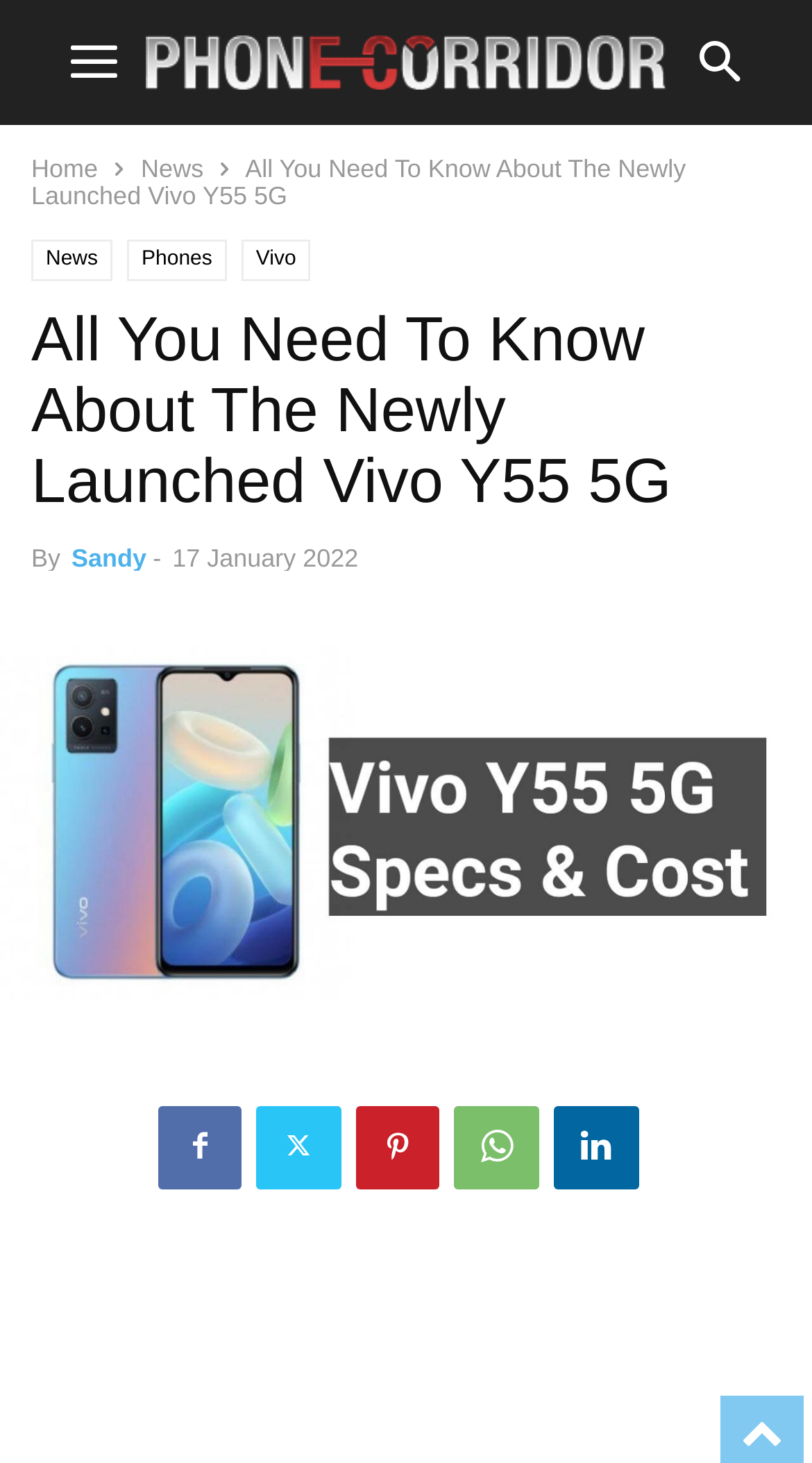Please locate the bounding box coordinates of the region I need to click to follow this instruction: "read news".

[0.174, 0.105, 0.251, 0.125]